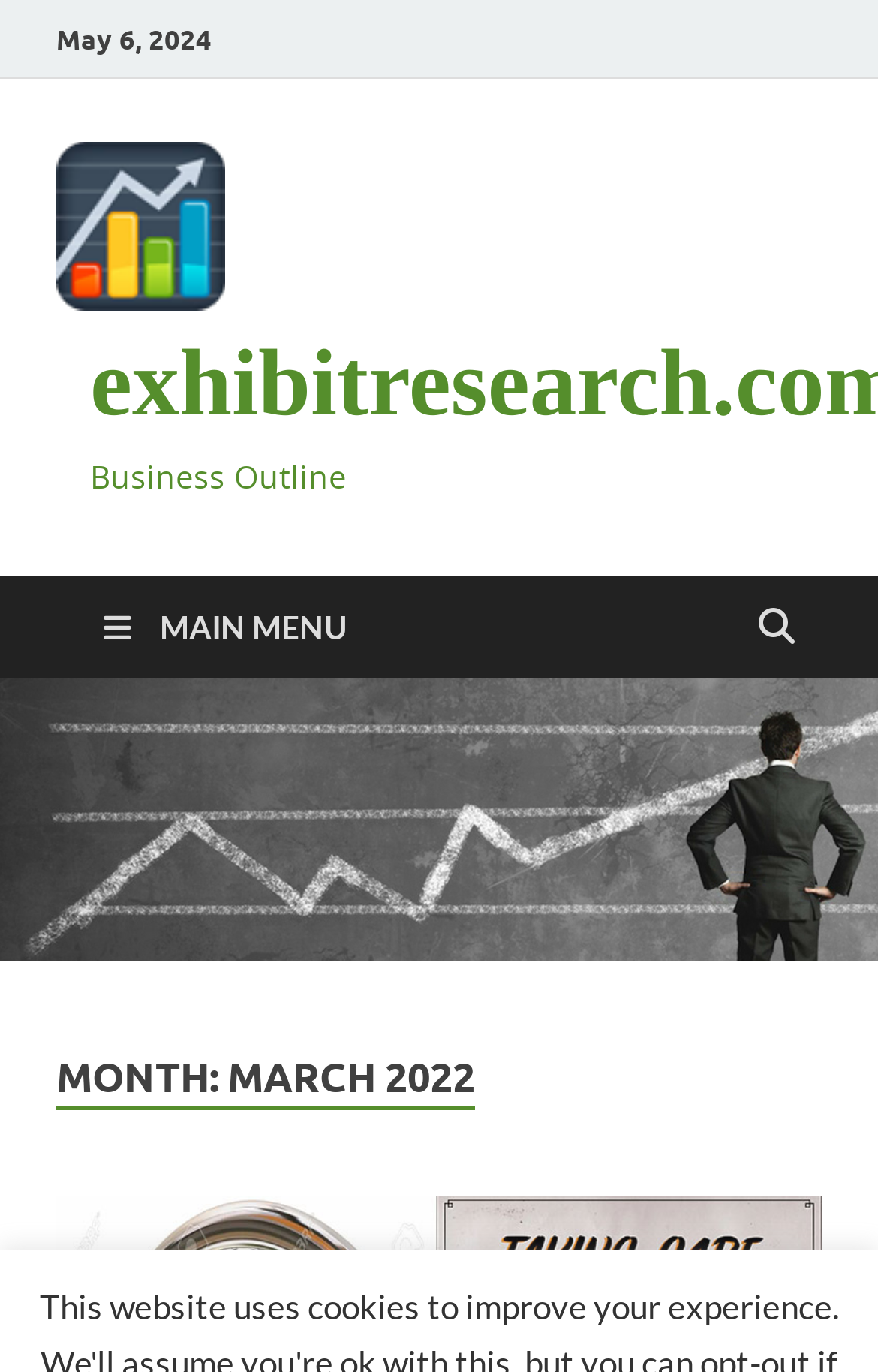Elaborate on the information and visuals displayed on the webpage.

The webpage appears to be a monthly archive page for March 2022 on the exhibitresearch.com website. At the top-left corner, there is a date "May 6, 2024" displayed. Below it, there is a link to the website's homepage, accompanied by a small logo image of exhibitresearch.com. 

To the right of the date, there is a heading "Business Outline". Further down, there is a main menu button represented by an icon and the text "MAIN MENU". 

Below the main menu button, there is a large header section that spans most of the width of the page. Within this section, there is a prominent heading that reads "MONTH: MARCH 2022", indicating the archive period of the page.